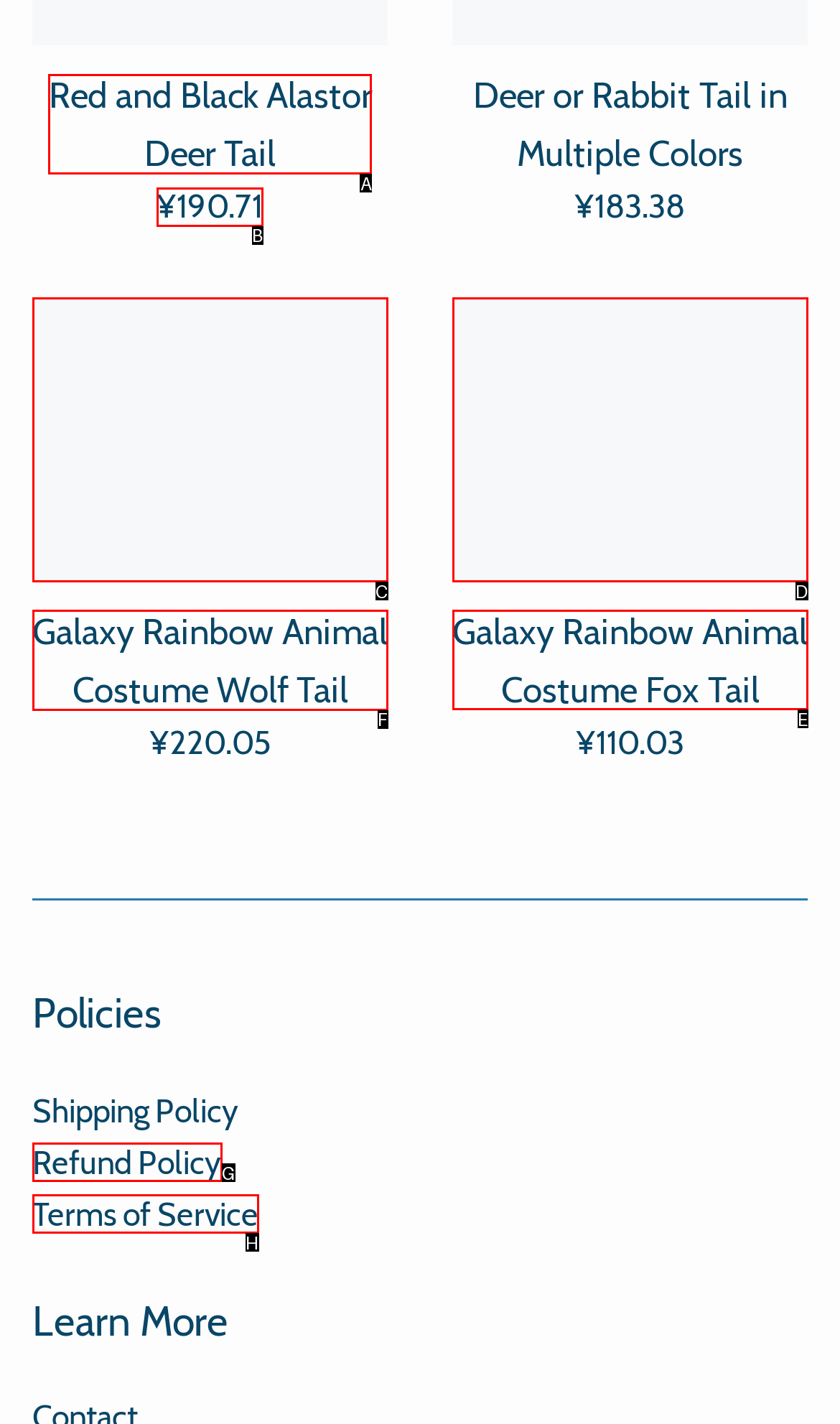Pick the right letter to click to achieve the task: Check price of Deer or Rabbit Tail in Multiple Colors
Answer with the letter of the correct option directly.

B